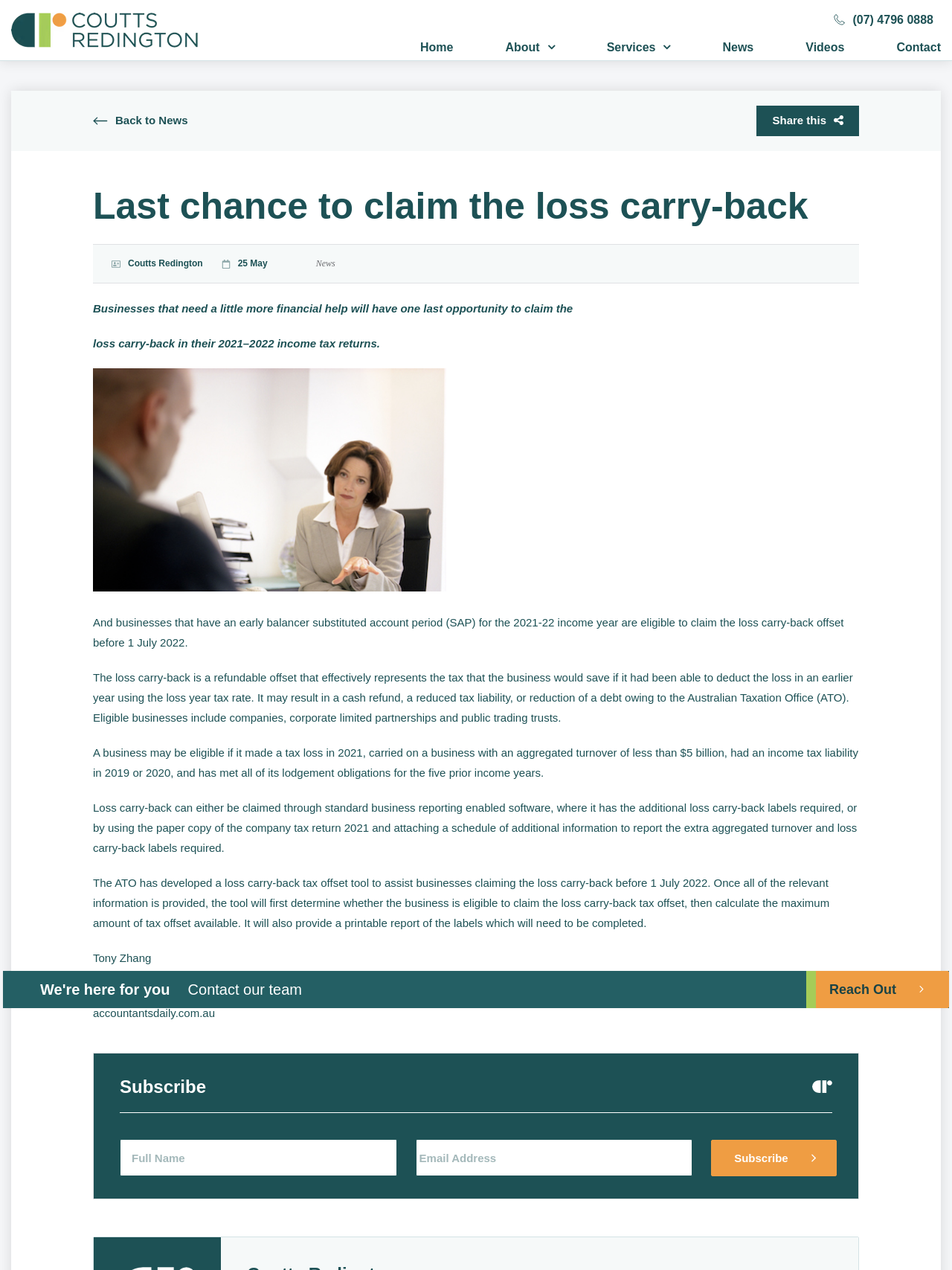Identify the bounding box coordinates of the clickable section necessary to follow the following instruction: "Click the 'Reach Out' link". The coordinates should be presented as four float numbers from 0 to 1, i.e., [left, top, right, bottom].

[0.847, 0.764, 0.997, 0.794]